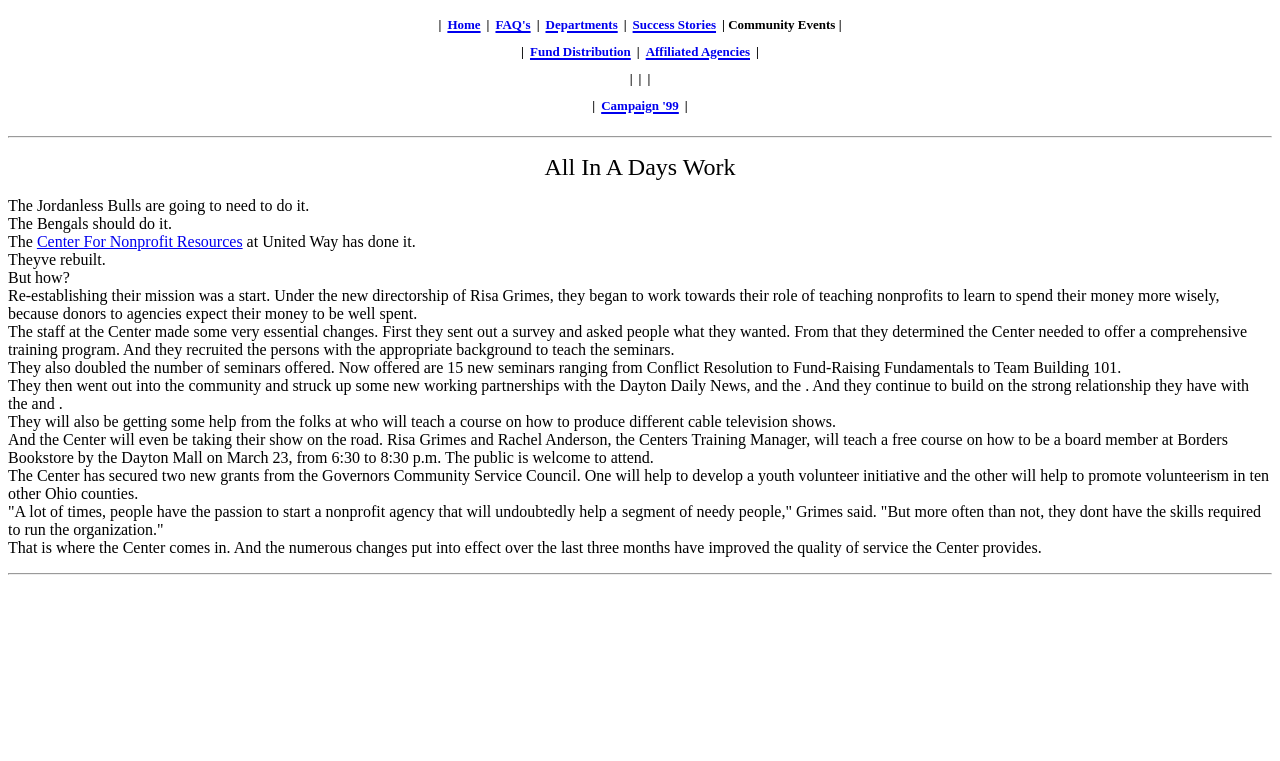Please provide the bounding box coordinates for the element that needs to be clicked to perform the following instruction: "Click Home". The coordinates should be given as four float numbers between 0 and 1, i.e., [left, top, right, bottom].

[0.35, 0.011, 0.375, 0.045]